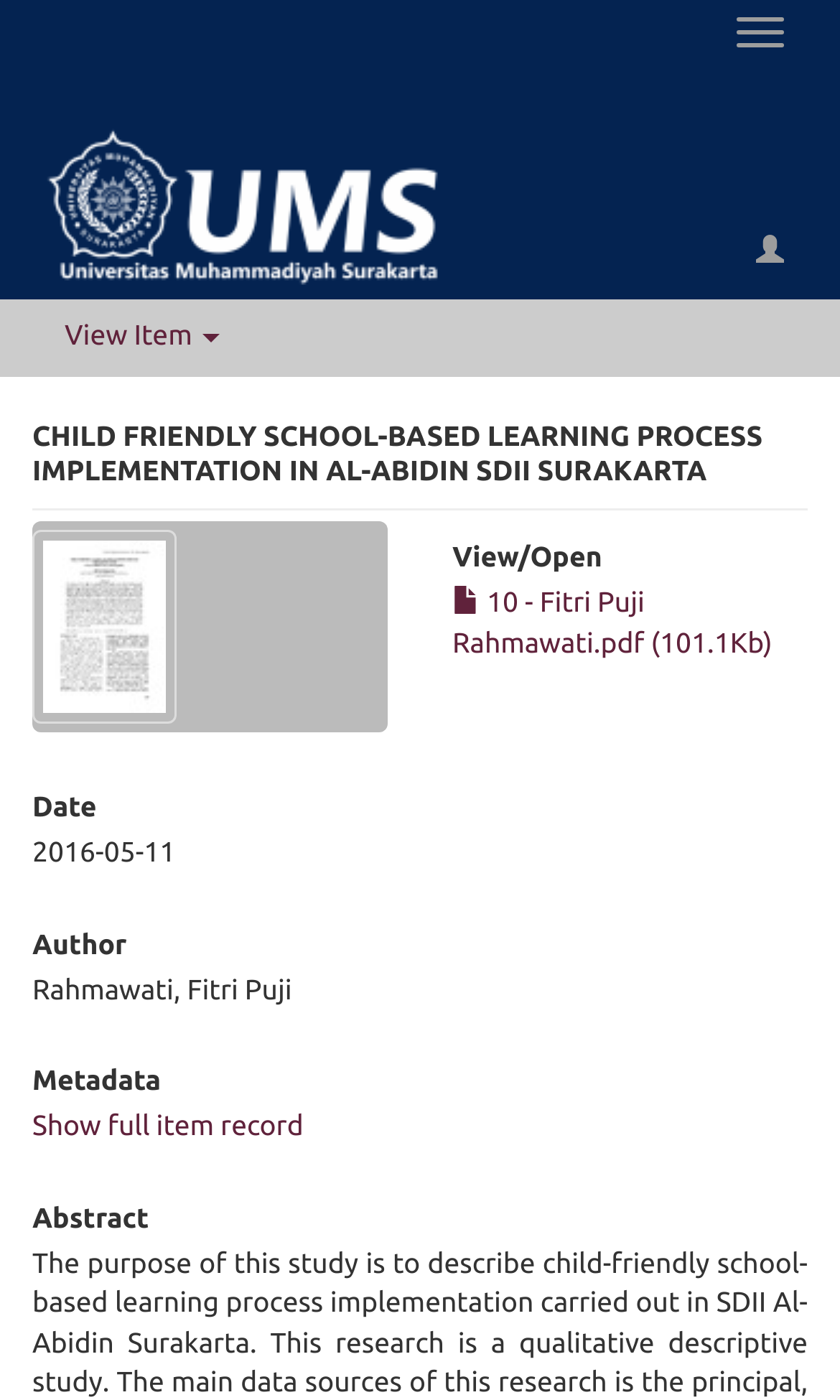Summarize the webpage comprehensively, mentioning all visible components.

The webpage appears to be a repository or archive page for a research paper or academic work. At the top, there is a heading that displays the title of the paper, "CHILD FRIENDLY SCHOOL-BASED LEARNING PROCESS IMPLEMENTATION IN AL-ABIDIN SDII SURAKARTA". Below this heading, there is a thumbnail image on the left side, taking up about a quarter of the page width. 

To the right of the thumbnail, there are several headings and links. The first heading says "View/ Open", and below it, there is a link to download a PDF file titled "10 - Fitri Puji Rahmawati.pdf" with a file size of 101.1 KB. 

Further down, there are three sections with headings: "Date", "Author", and "Metadata". The "Date" section displays the date "2016-05-11", while the "Author" section shows the author's name, "Rahmawati, Fitri Puji". The "Metadata" section has a link to "Show full item record". 

At the very bottom, there is a heading titled "Abstract", but its content is not provided. There are two buttons on the page, one at the top right corner with no label, and another on the top left corner labeled "View Item".